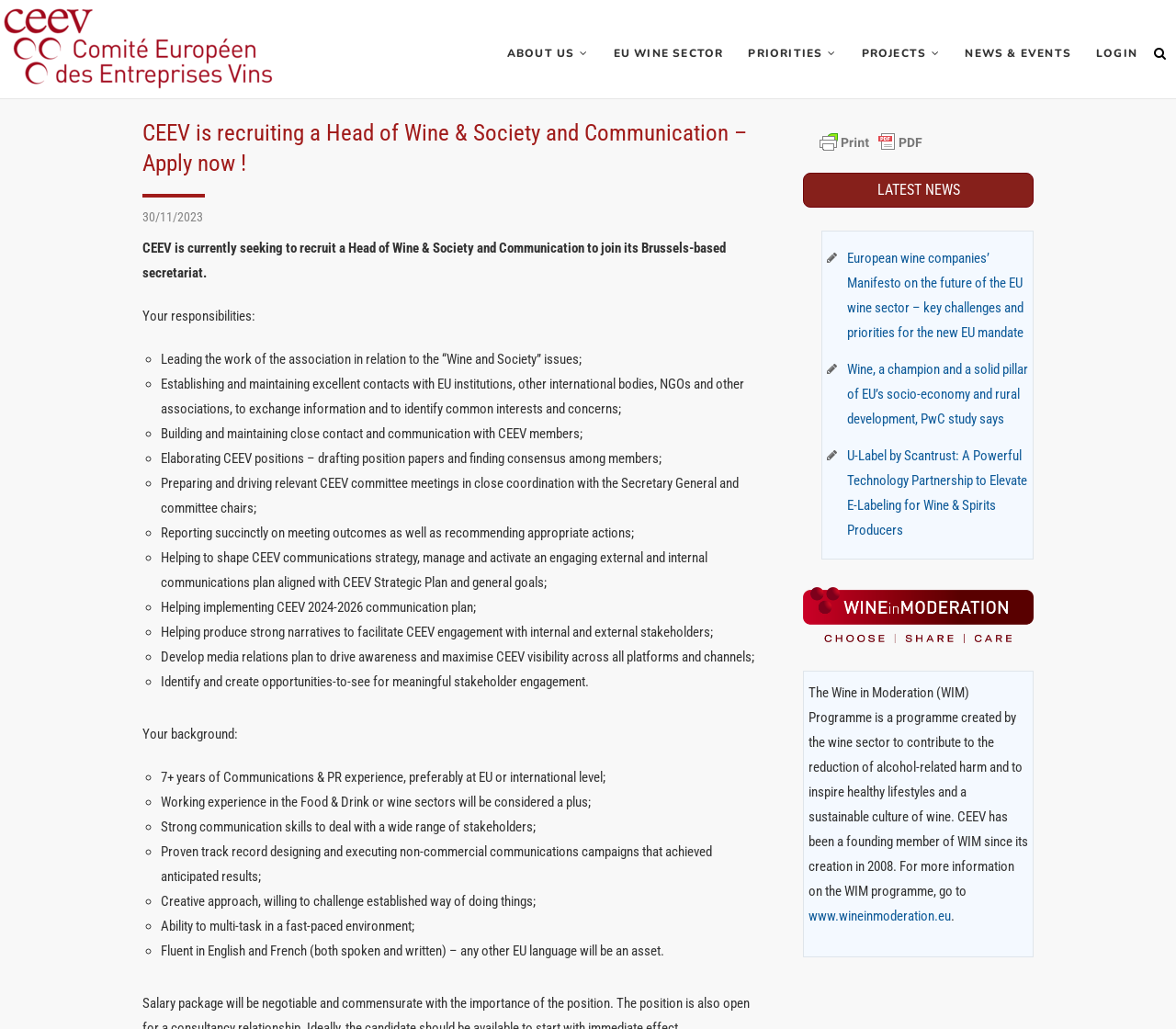What is the language requirement for the job?
Look at the screenshot and give a one-word or phrase answer.

Fluent in English and French